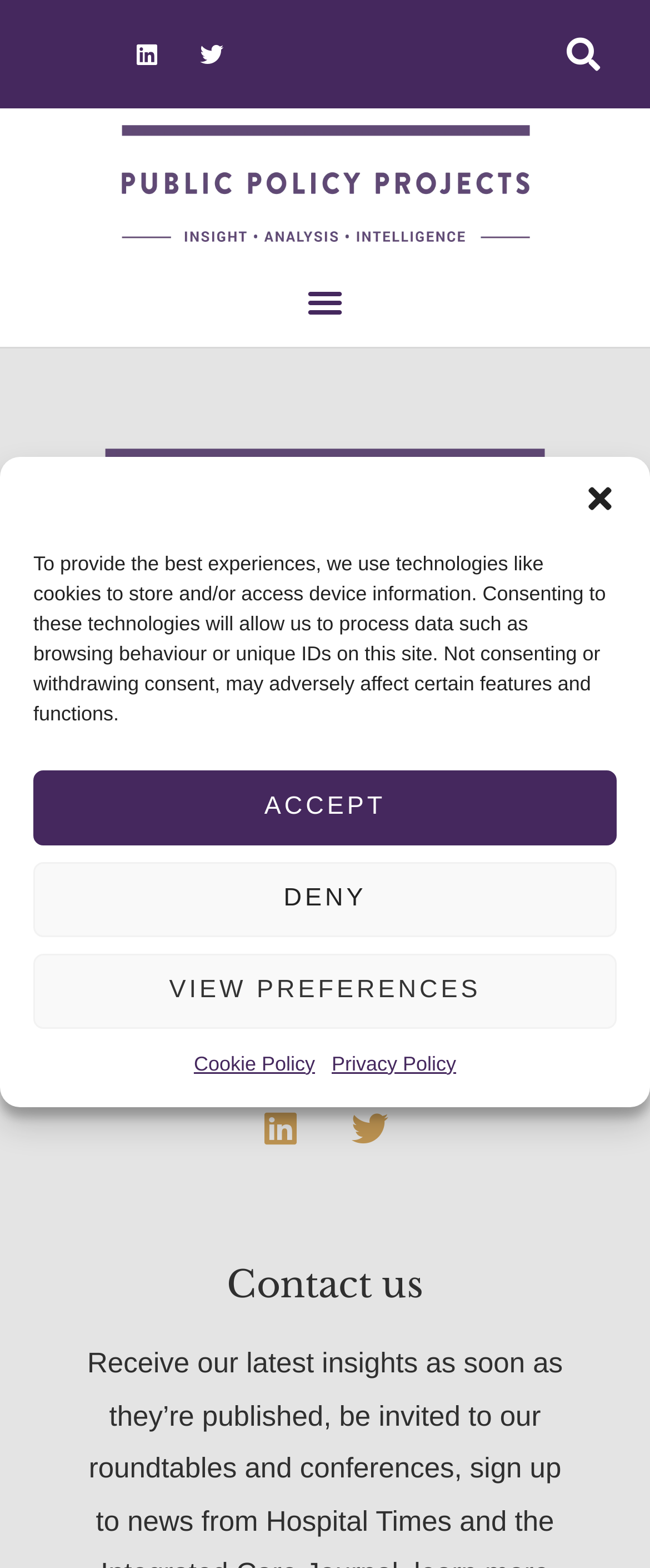Find the bounding box coordinates of the element's region that should be clicked in order to follow the given instruction: "Get in touch through email". The coordinates should consist of four float numbers between 0 and 1, i.e., [left, top, right, bottom].

[0.128, 0.507, 0.872, 0.541]